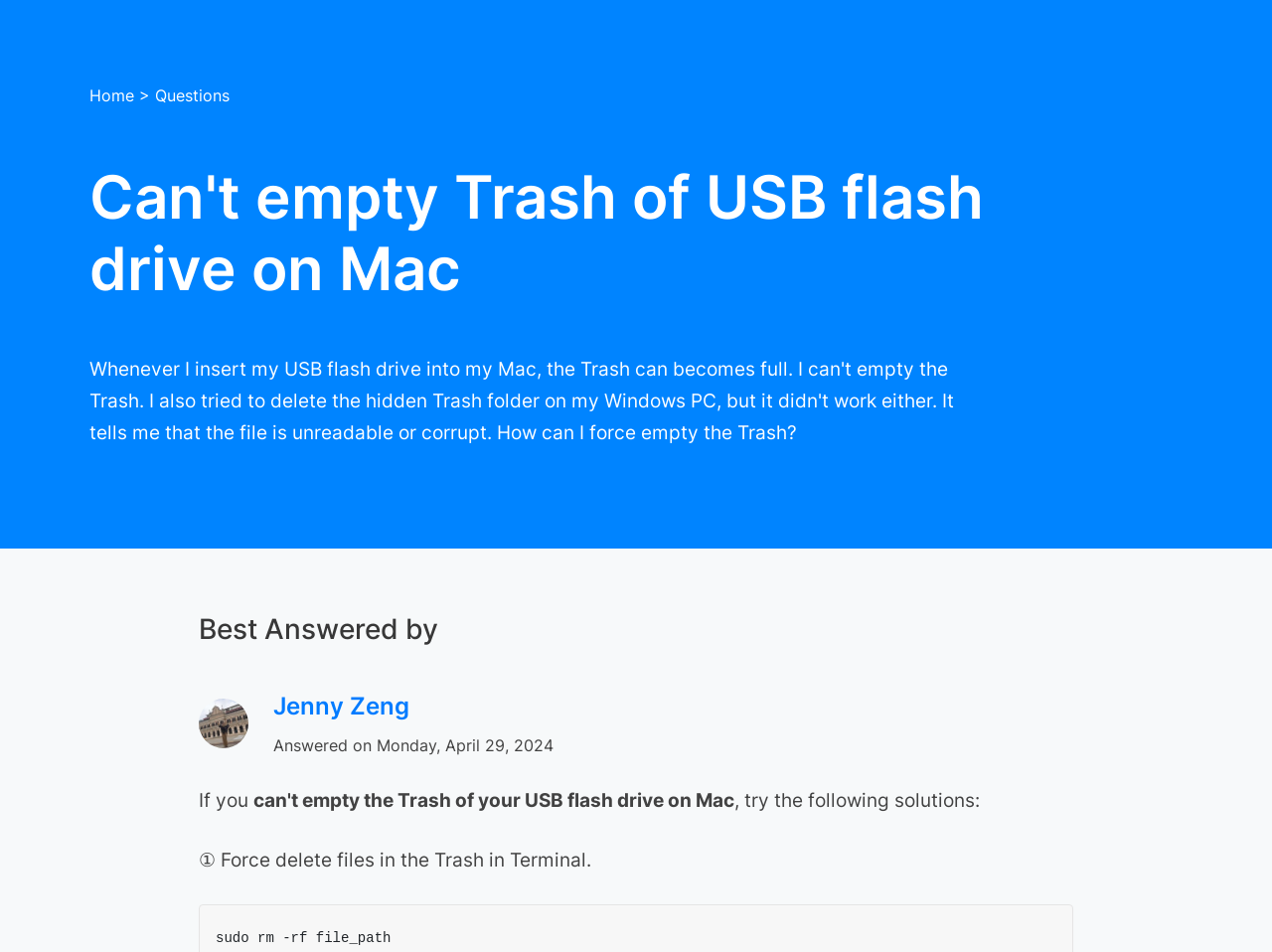What is the author's name?
From the screenshot, supply a one-word or short-phrase answer.

Jenny Zeng